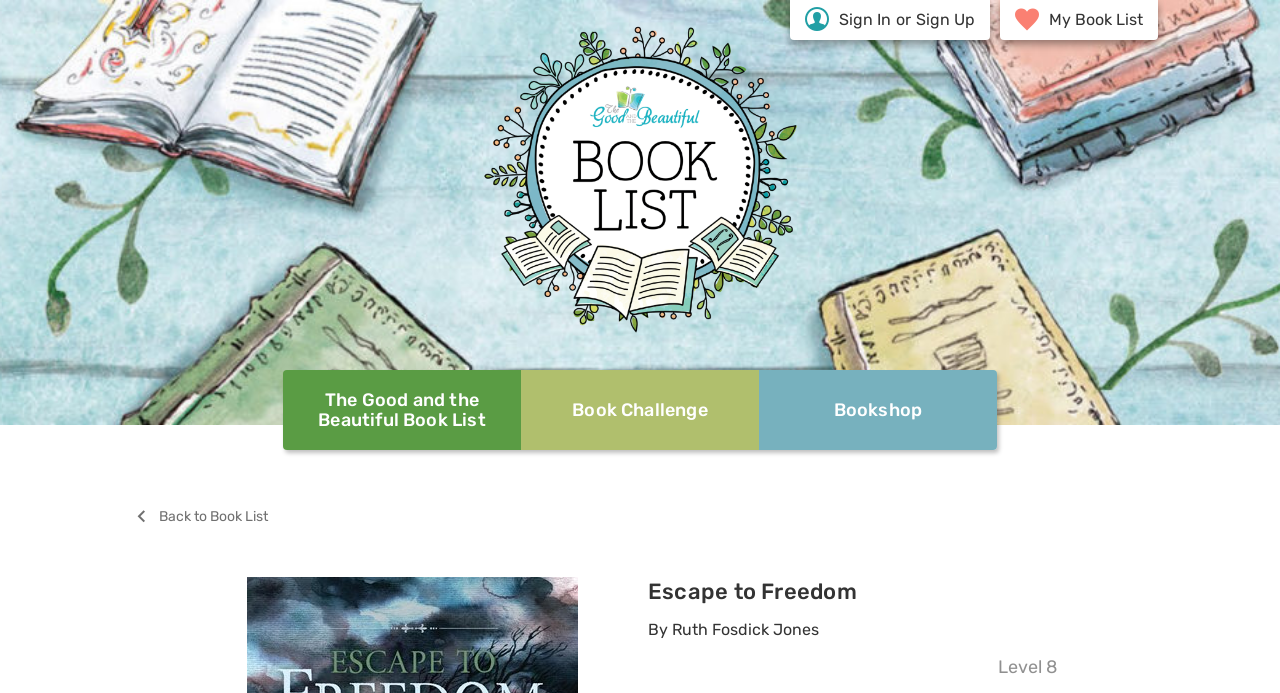Give a detailed overview of the webpage's appearance and contents.

The webpage is about "Escape to Freedom - The Good and The Beautiful Book List". At the top, there is a site header image that spans the entire width of the page. Below the site header, there is a prominent link to "The Good and The Beautiful Book List" with an accompanying image. 

To the left of the page, there are three links: "The Good and the Beautiful Book List", "Book Challenge", and "Bookshop". On the right side, there are two buttons: "Sign In Sign Up" and "My Book List". The "Sign In Sign Up" button has three sub-buttons: "Sign In", "or", and "Sign Up". 

Further down the page, there is a link to go "Back to Book List". The main content of the page is focused on a book, "Escape to Freedom", with a heading and a description by Ruth Fosdick Jones. The book is classified as "Level 8".